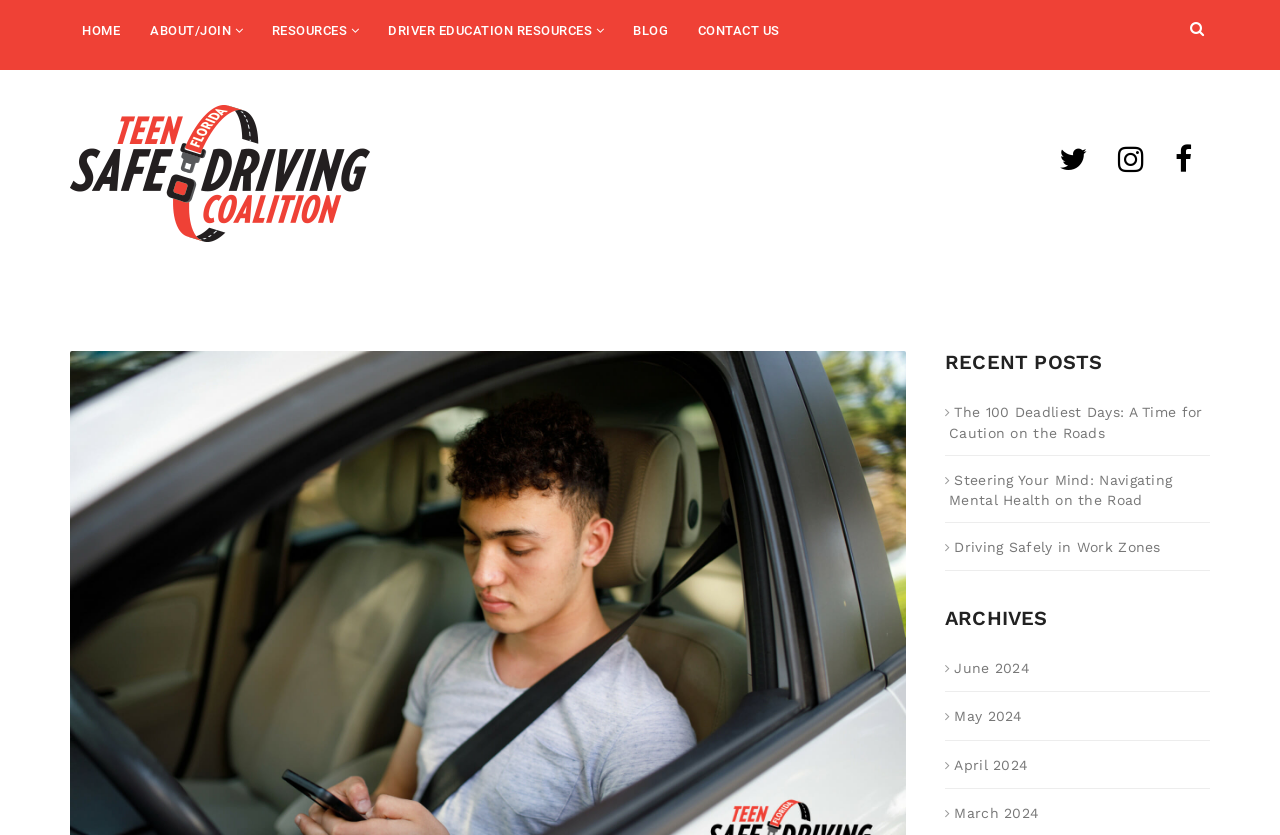Identify the bounding box coordinates for the UI element that matches this description: "Driver Education Resources".

[0.294, 0.0, 0.472, 0.073]